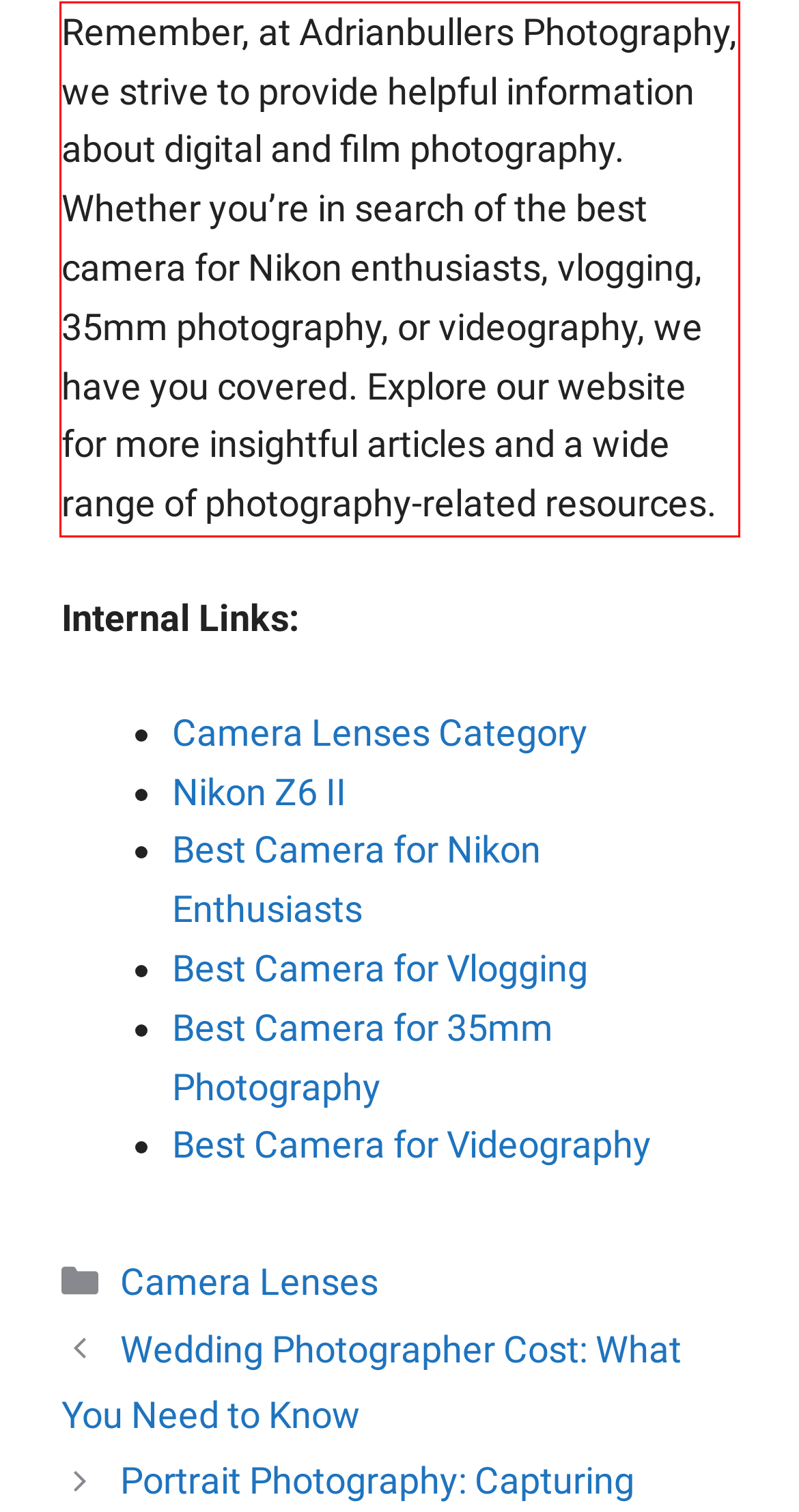Examine the webpage screenshot and use OCR to recognize and output the text within the red bounding box.

Remember, at Adrianbullers Photography, we strive to provide helpful information about digital and film photography. Whether you’re in search of the best camera for Nikon enthusiasts, vlogging, 35mm photography, or videography, we have you covered. Explore our website for more insightful articles and a wide range of photography-related resources.